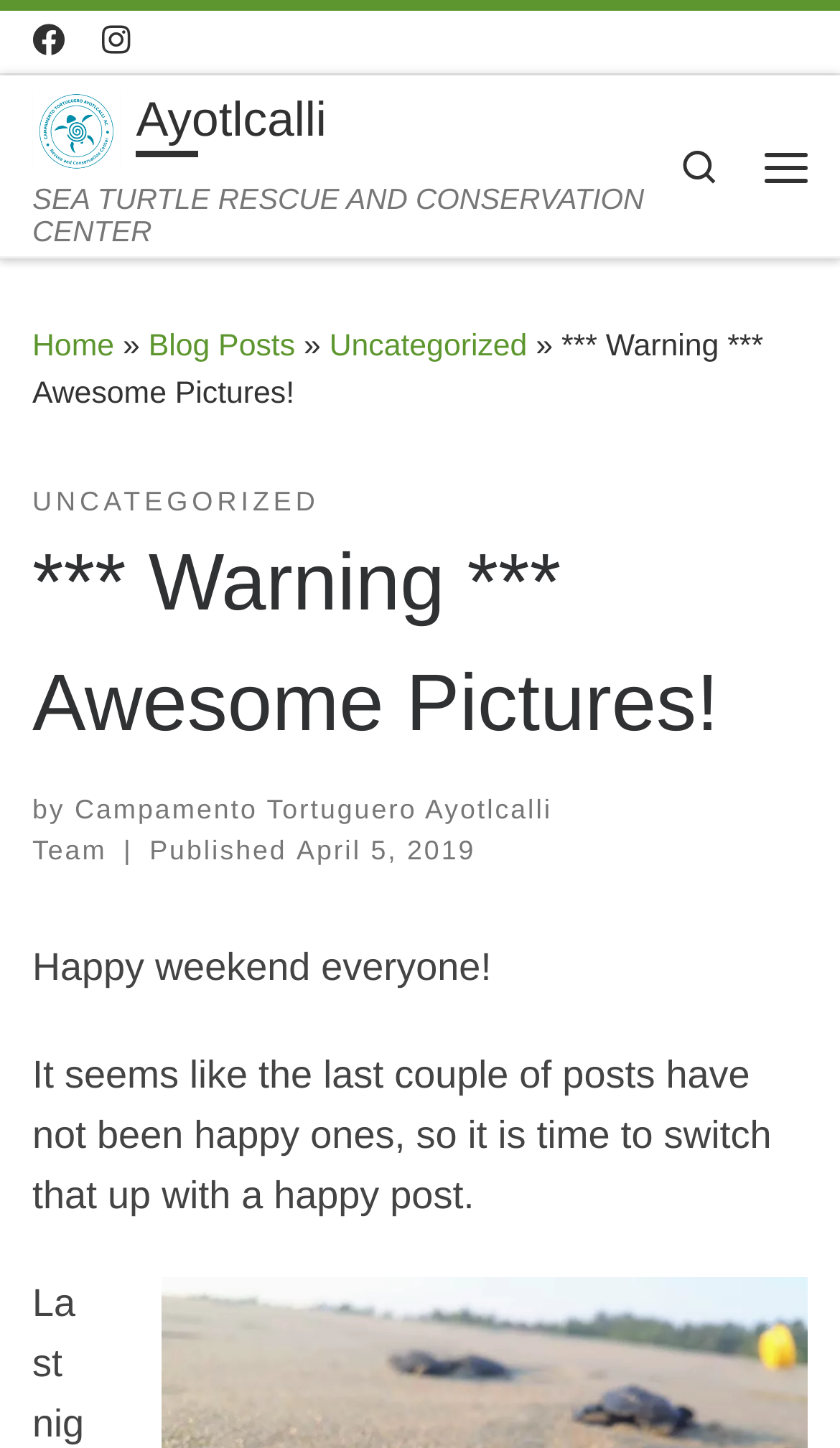What is the symbol between 'Blog Posts' and 'Uncategorized'?
Please answer the question with as much detail and depth as you can.

I found the answer by looking at the StaticText element with the text '»' which is between the links 'Blog Posts' and 'Uncategorized'.